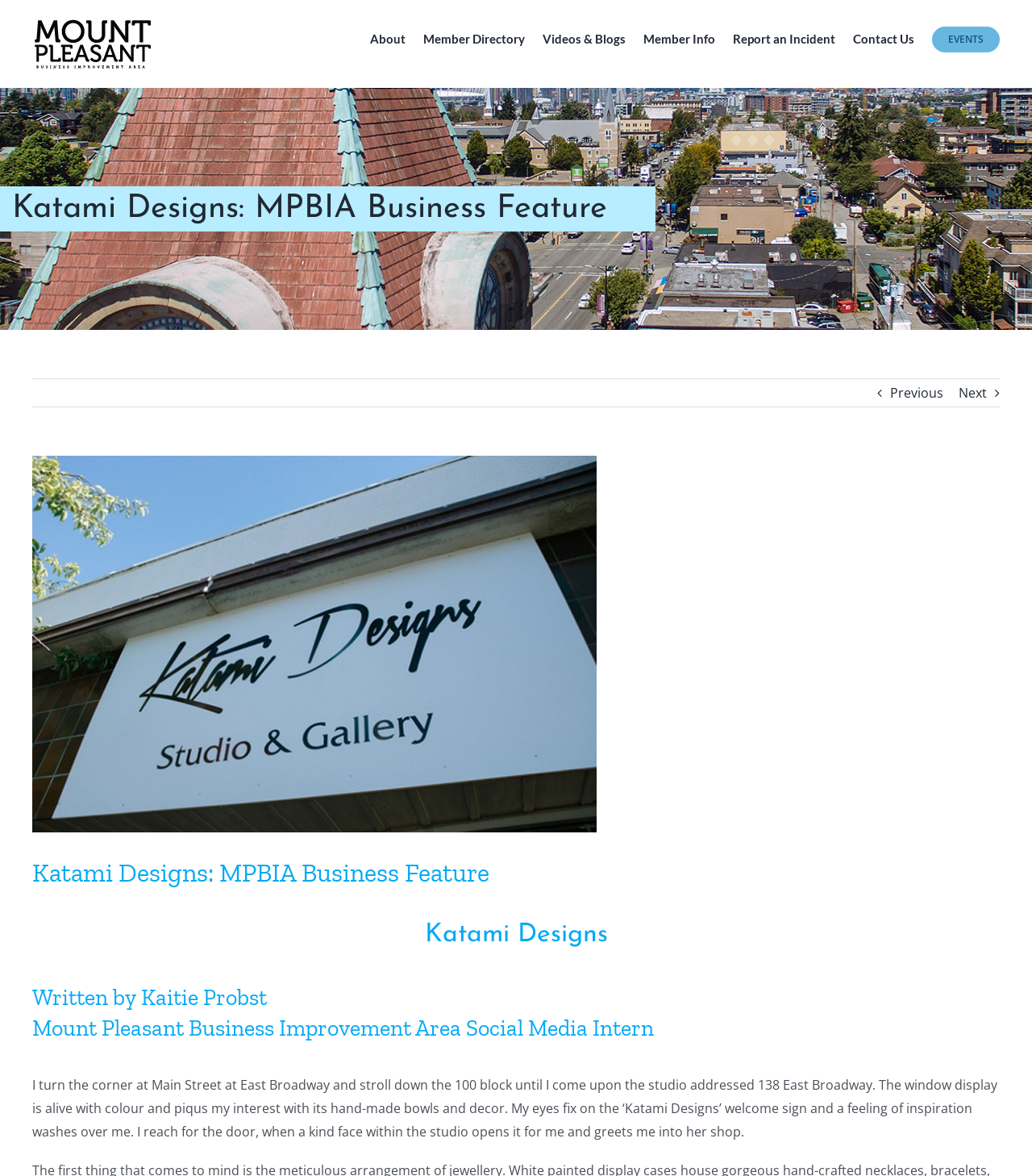Determine the bounding box coordinates of the clickable element to achieve the following action: 'Click Next'. Provide the coordinates as four float values between 0 and 1, formatted as [left, top, right, bottom].

[0.929, 0.322, 0.956, 0.346]